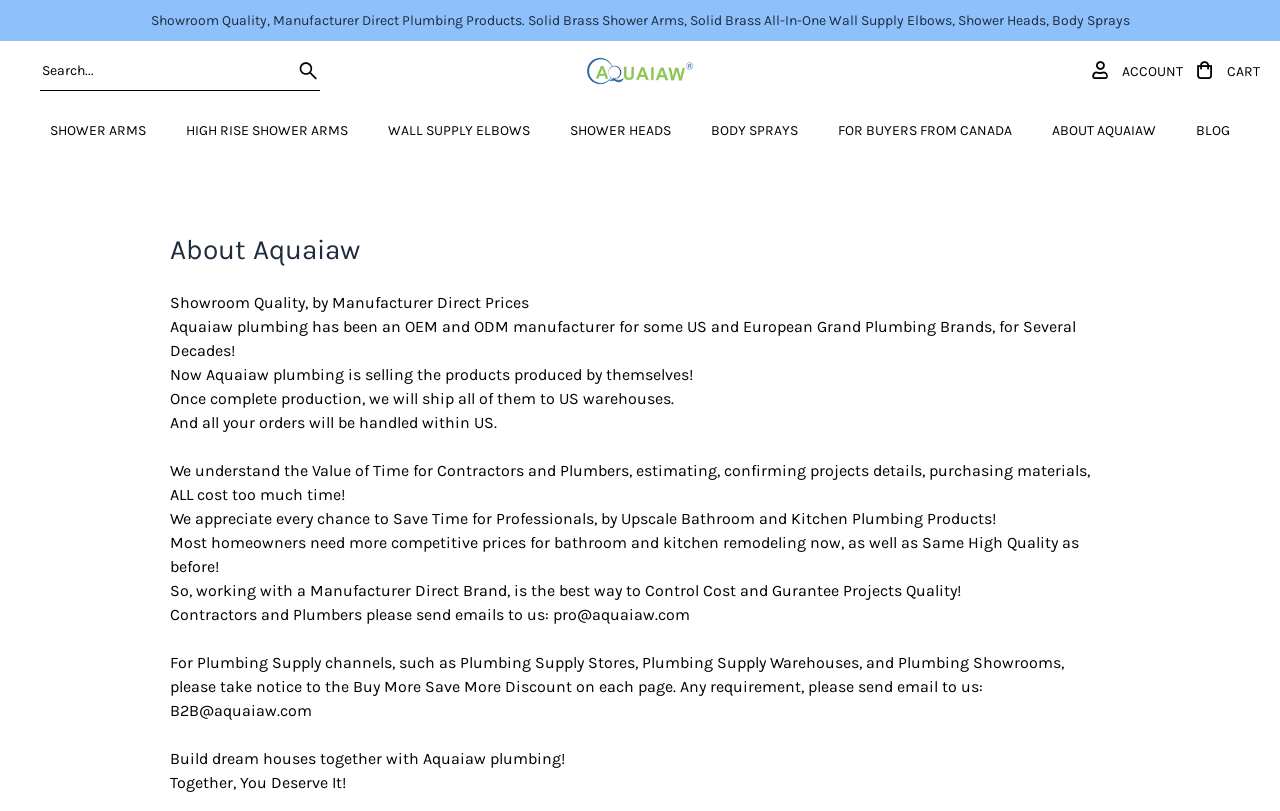Find the bounding box coordinates of the clickable region needed to perform the following instruction: "Search for plumbing products". The coordinates should be provided as four float numbers between 0 and 1, i.e., [left, top, right, bottom].

[0.031, 0.063, 0.25, 0.112]